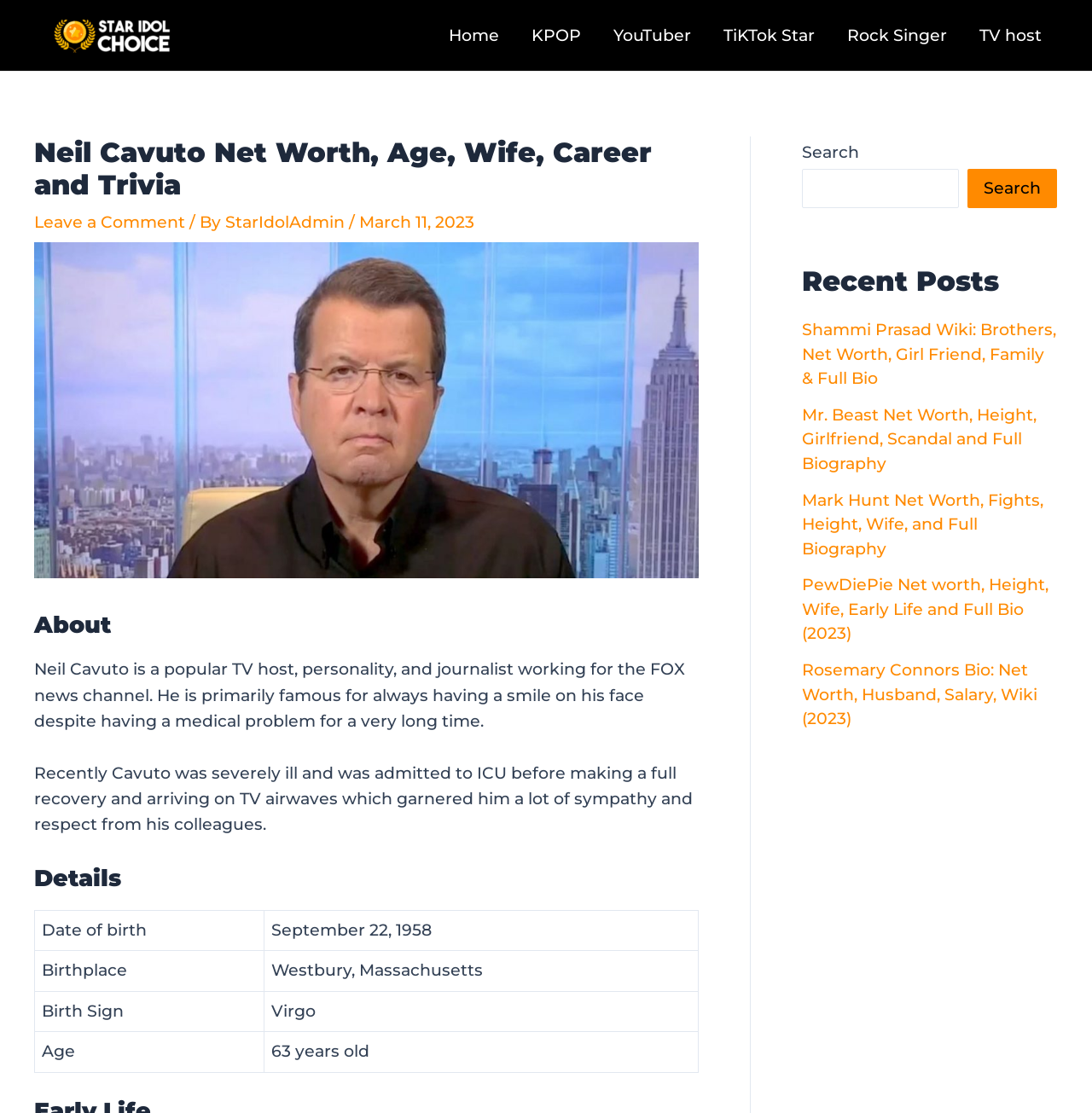Indicate the bounding box coordinates of the element that needs to be clicked to satisfy the following instruction: "Click the 'TV host' link". The coordinates should be four float numbers between 0 and 1, i.e., [left, top, right, bottom].

[0.882, 0.001, 0.969, 0.062]